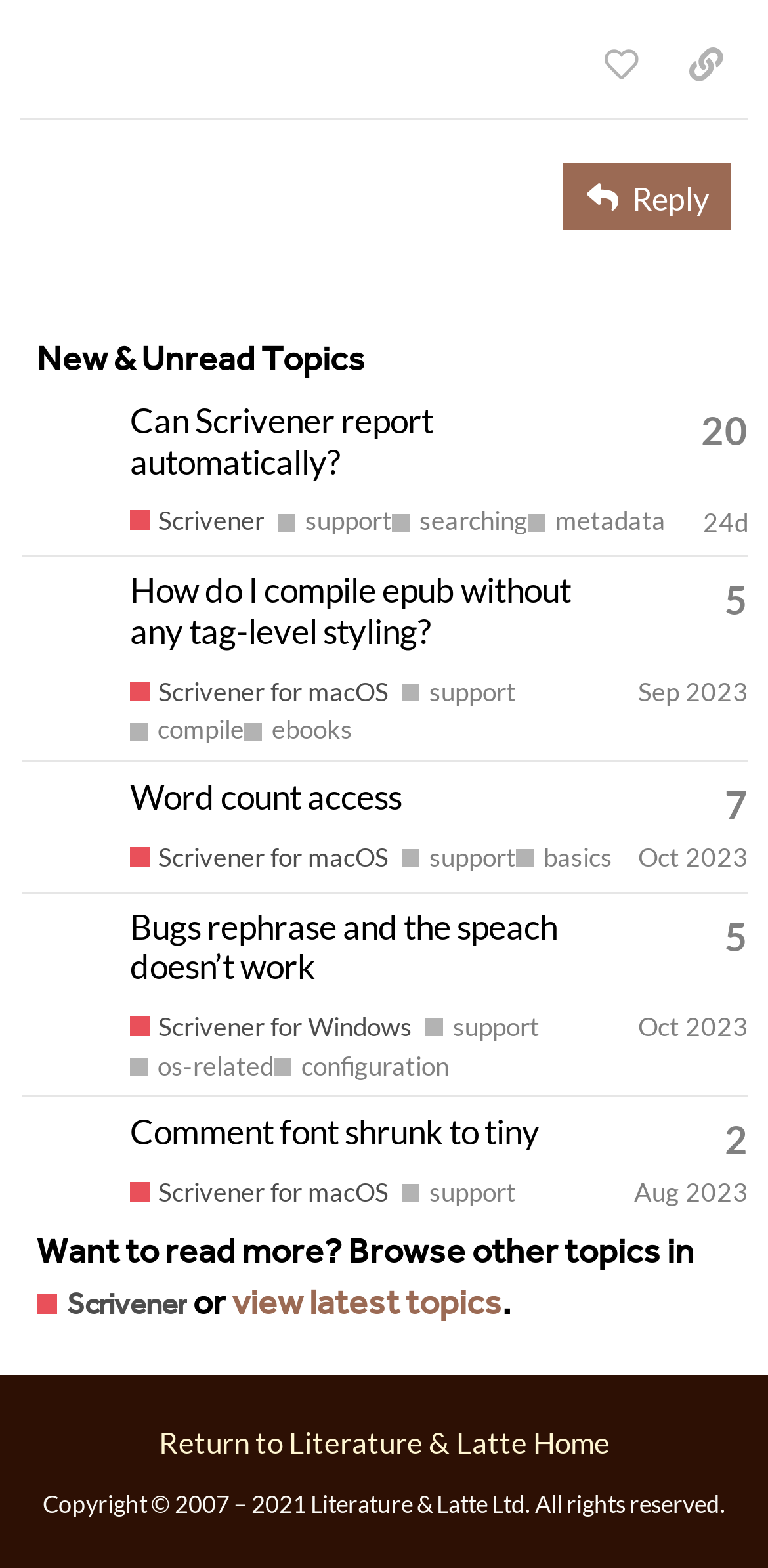Can you determine the bounding box coordinates of the area that needs to be clicked to fulfill the following instruction: "Reply to a post"?

[0.734, 0.105, 0.952, 0.147]